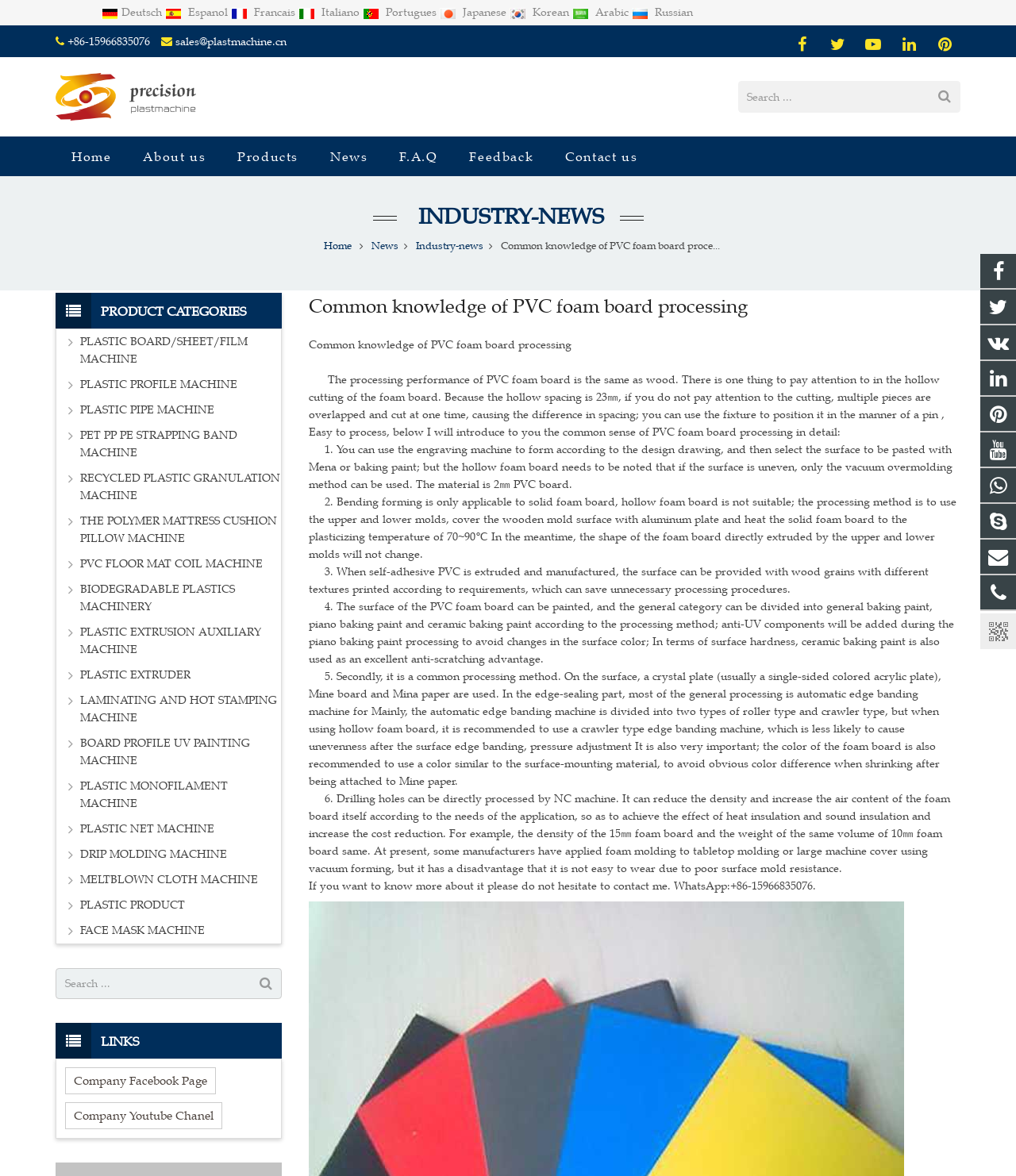Use the information in the screenshot to answer the question comprehensively: What is the processing performance of PVC foam board similar to?

According to the webpage, the processing performance of PVC foam board is the same as wood, which means they share similar characteristics in terms of processing.